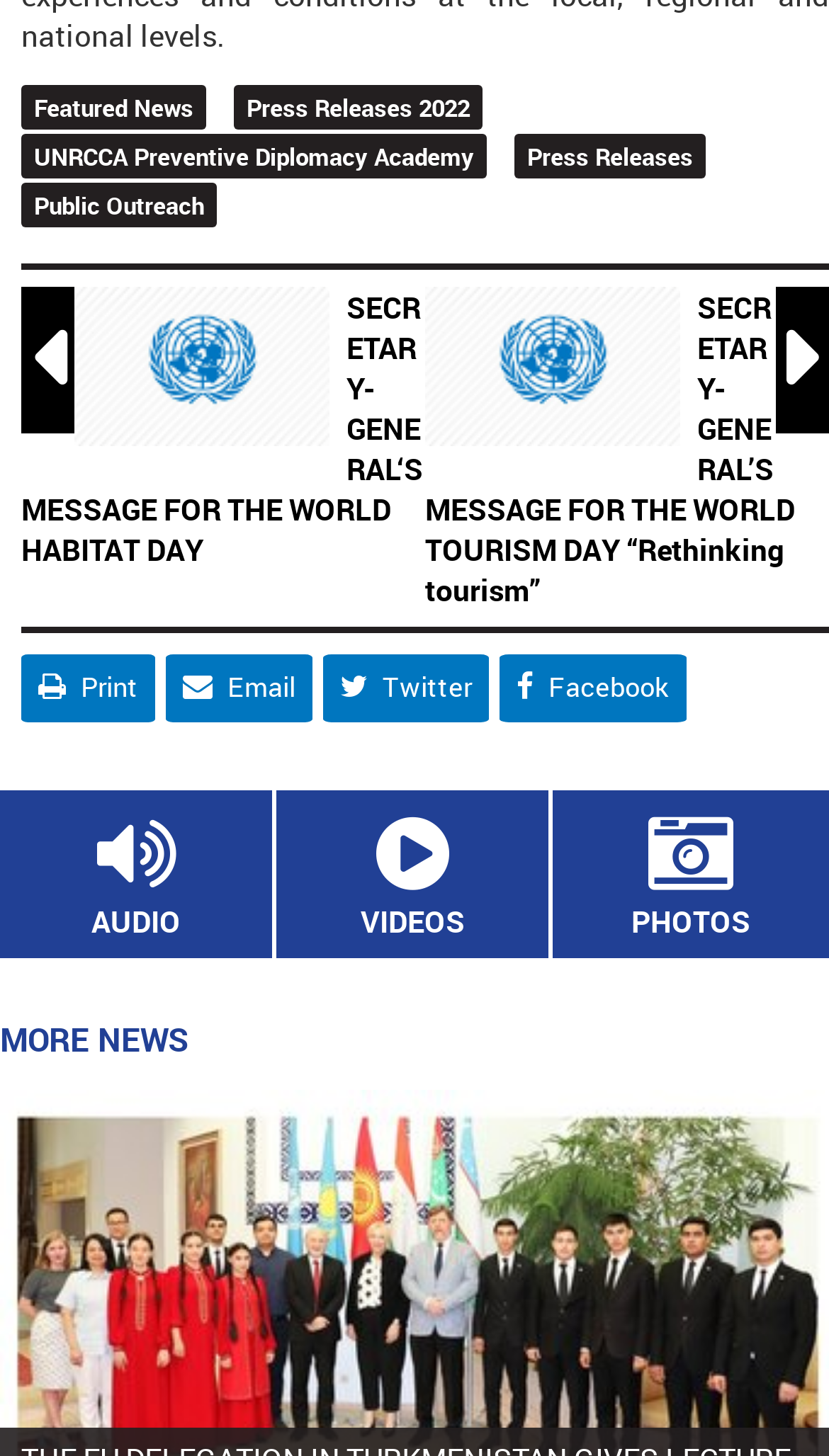Respond with a single word or phrase:
What is the category of the link 'AUDIO'?

Multimedia